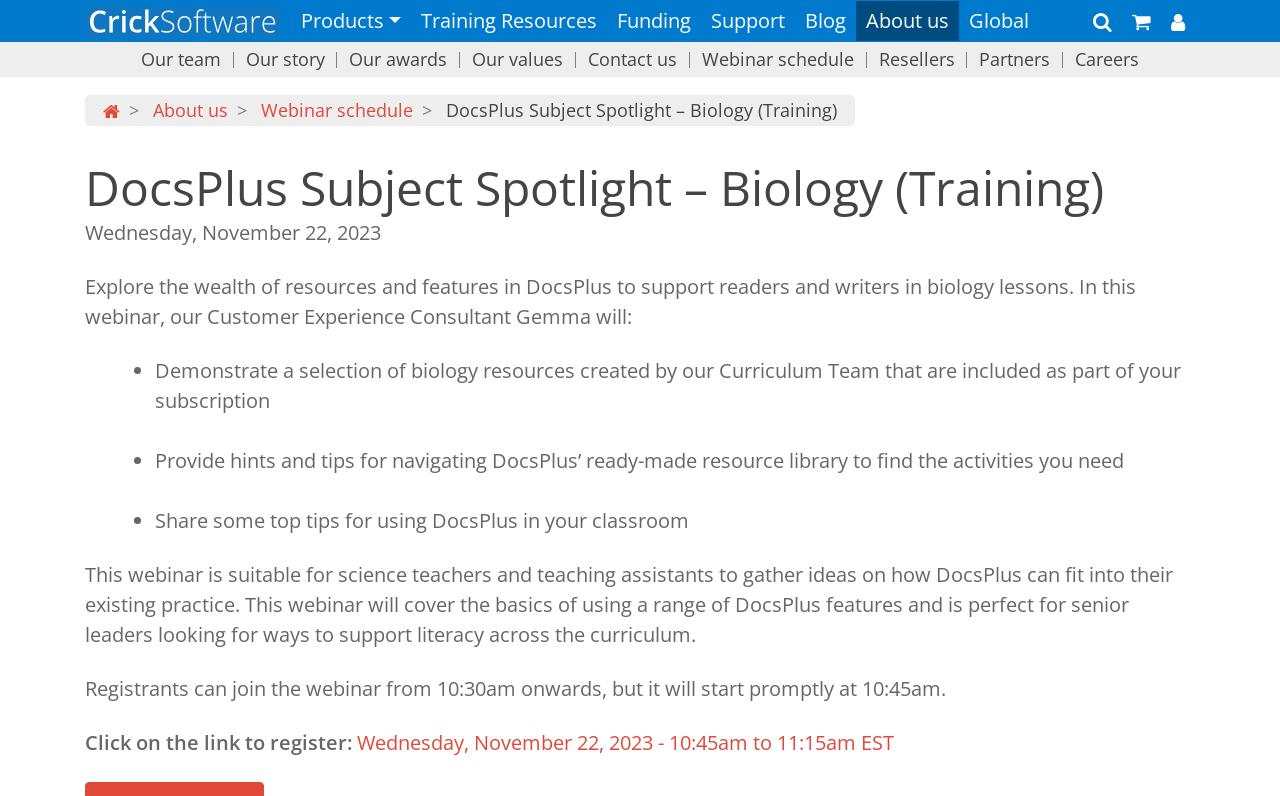Refer to the image and provide an in-depth answer to the question:
What is the role of Gemma in the webinar?

Gemma's role can be determined by reading the text 'In this webinar, our Customer Experience Consultant Gemma will:' which indicates that Gemma is the Customer Experience Consultant leading the webinar.